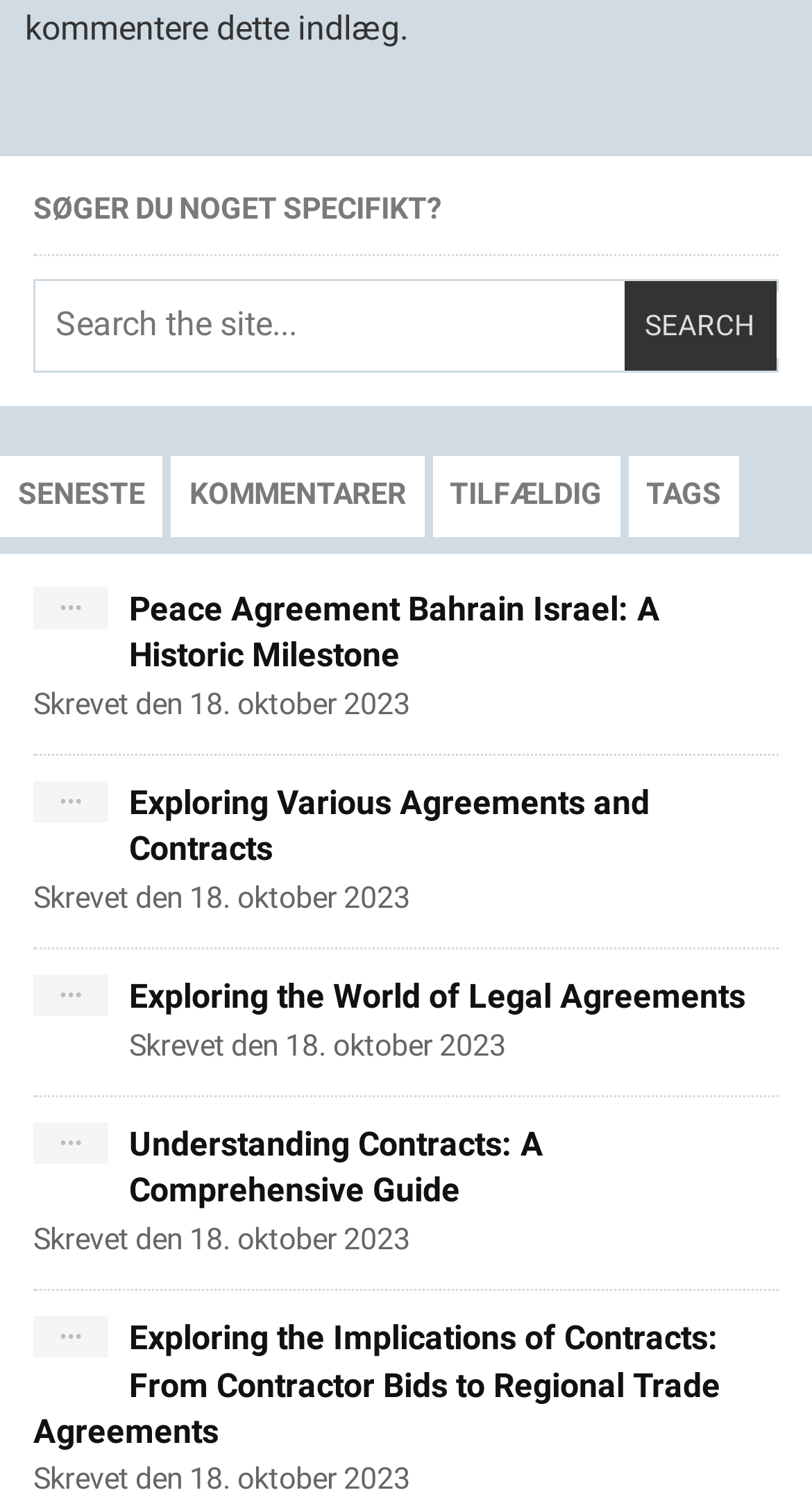How many links are there in the webpage? Look at the image and give a one-word or short phrase answer.

9